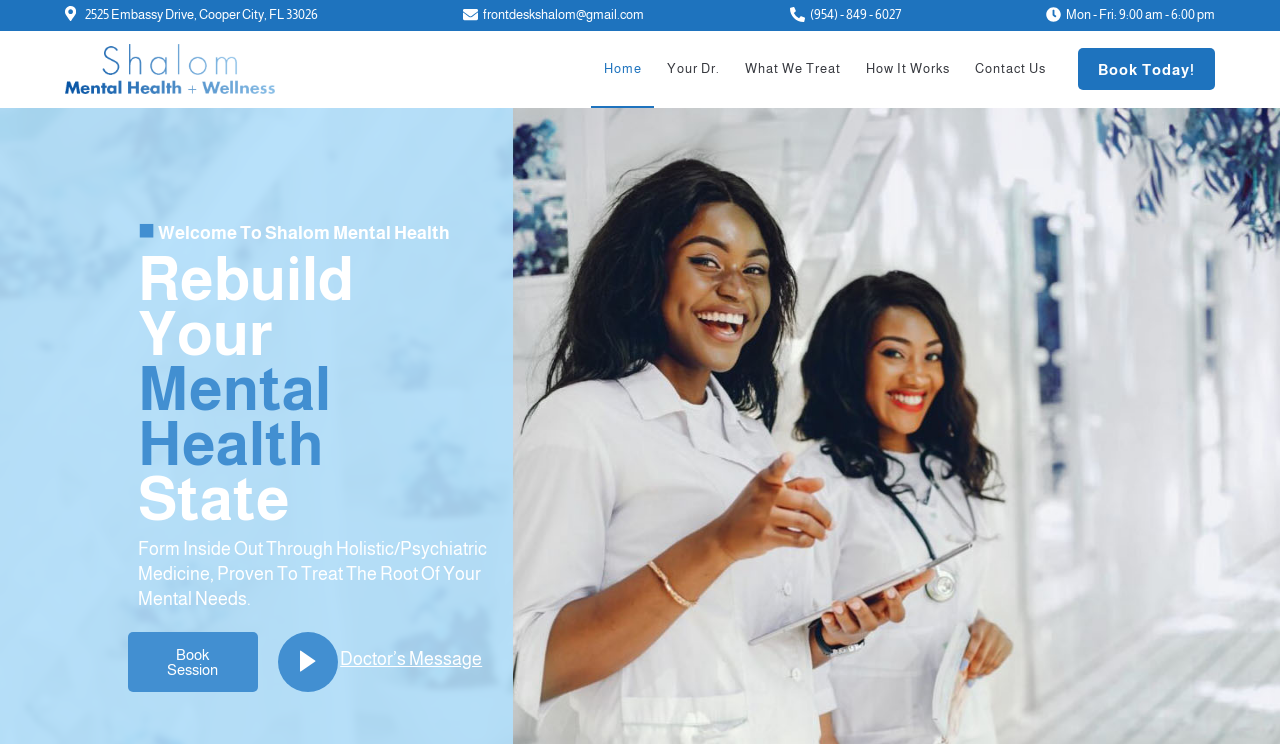Determine the bounding box coordinates for the area that should be clicked to carry out the following instruction: "Contact Shalom Mental Health & Wellness".

[0.378, 0.009, 0.503, 0.03]